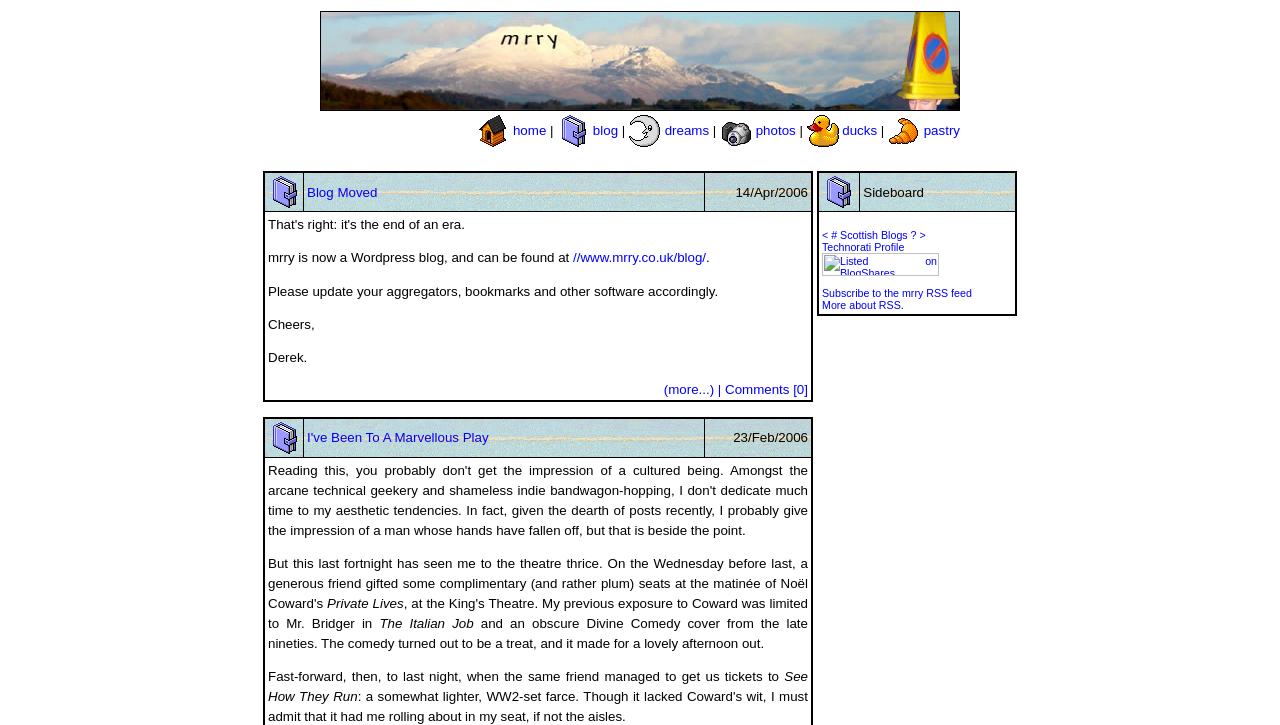Show the bounding box coordinates of the element that should be clicked to complete the task: "view the blog".

[0.435, 0.169, 0.483, 0.19]